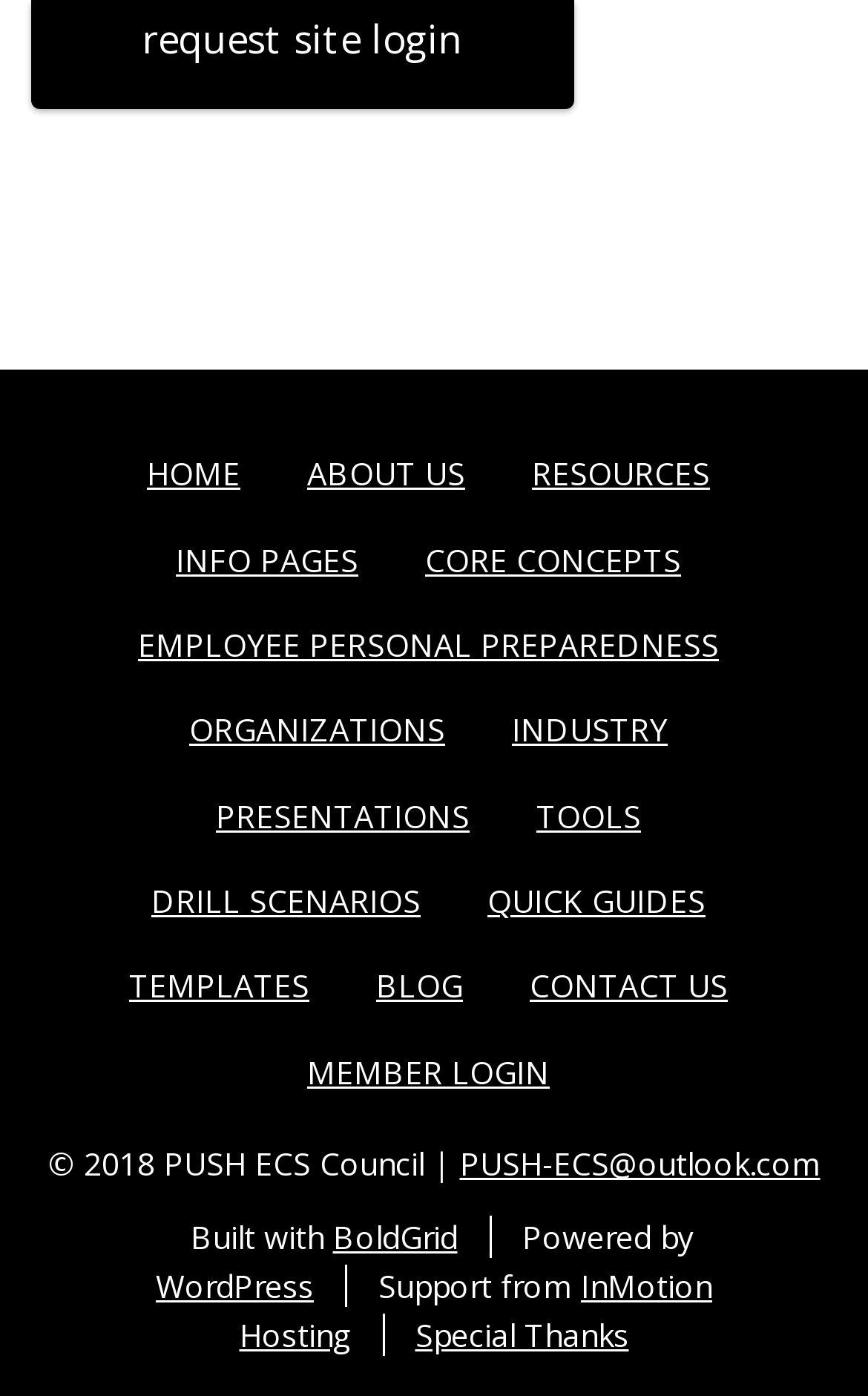Please specify the bounding box coordinates of the region to click in order to perform the following instruction: "login as a member".

[0.333, 0.738, 0.654, 0.799]